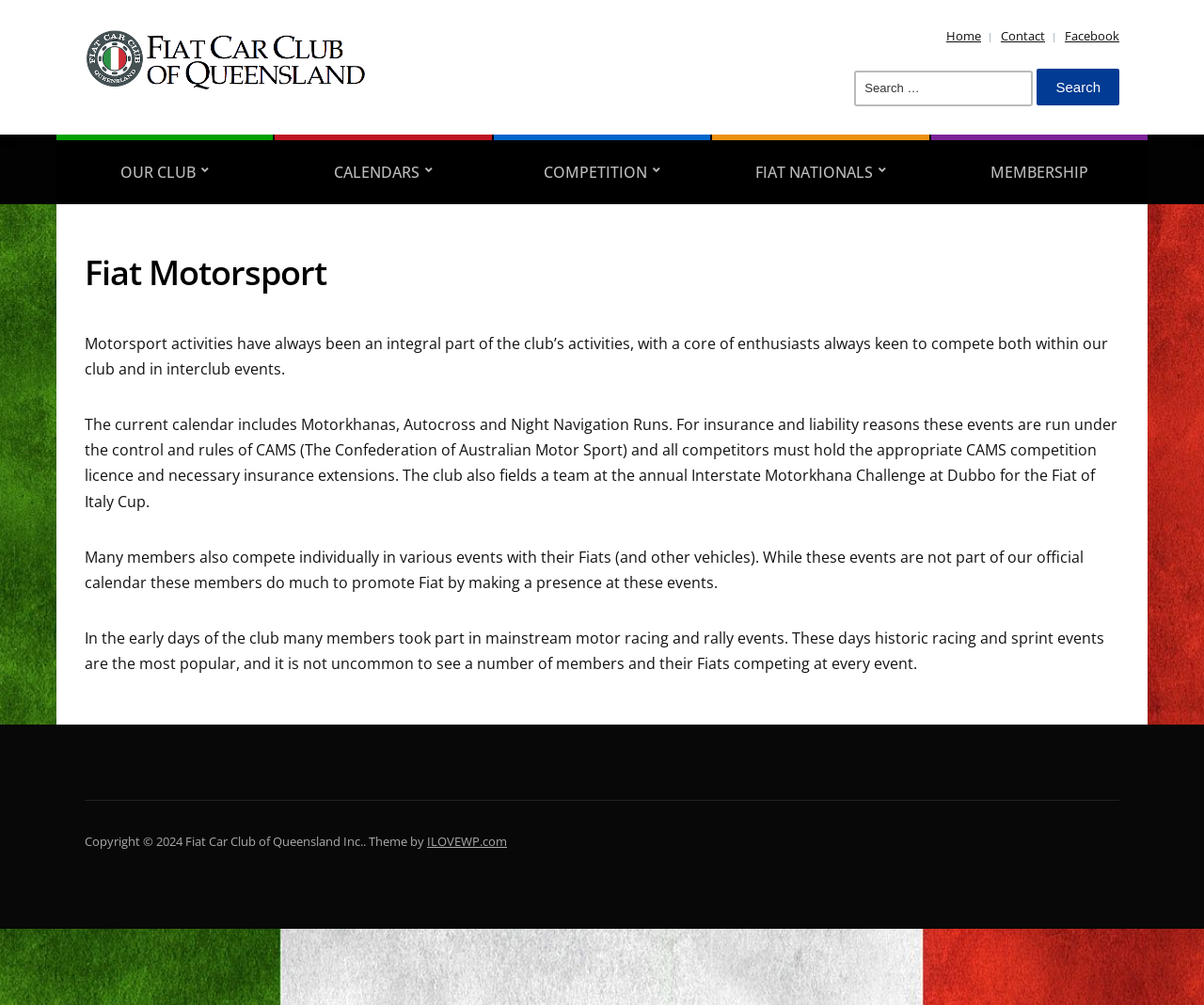Identify the bounding box coordinates of the element that should be clicked to fulfill this task: "Search for something". The coordinates should be provided as four float numbers between 0 and 1, i.e., [left, top, right, bottom].

[0.709, 0.07, 0.858, 0.105]